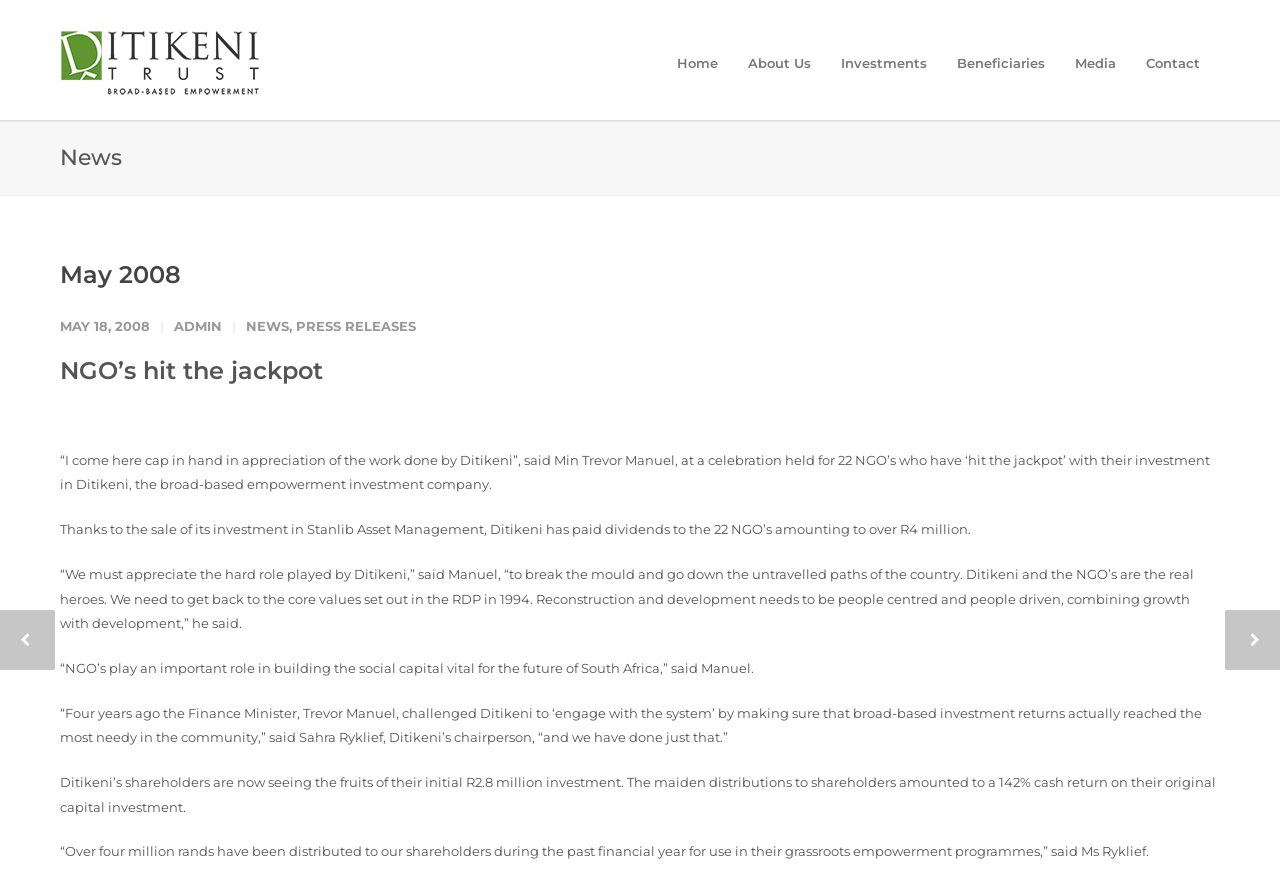Provide the bounding box coordinates of the section that needs to be clicked to accomplish the following instruction: "Click on the 'Media' link."

[0.828, 0.063, 0.884, 0.082]